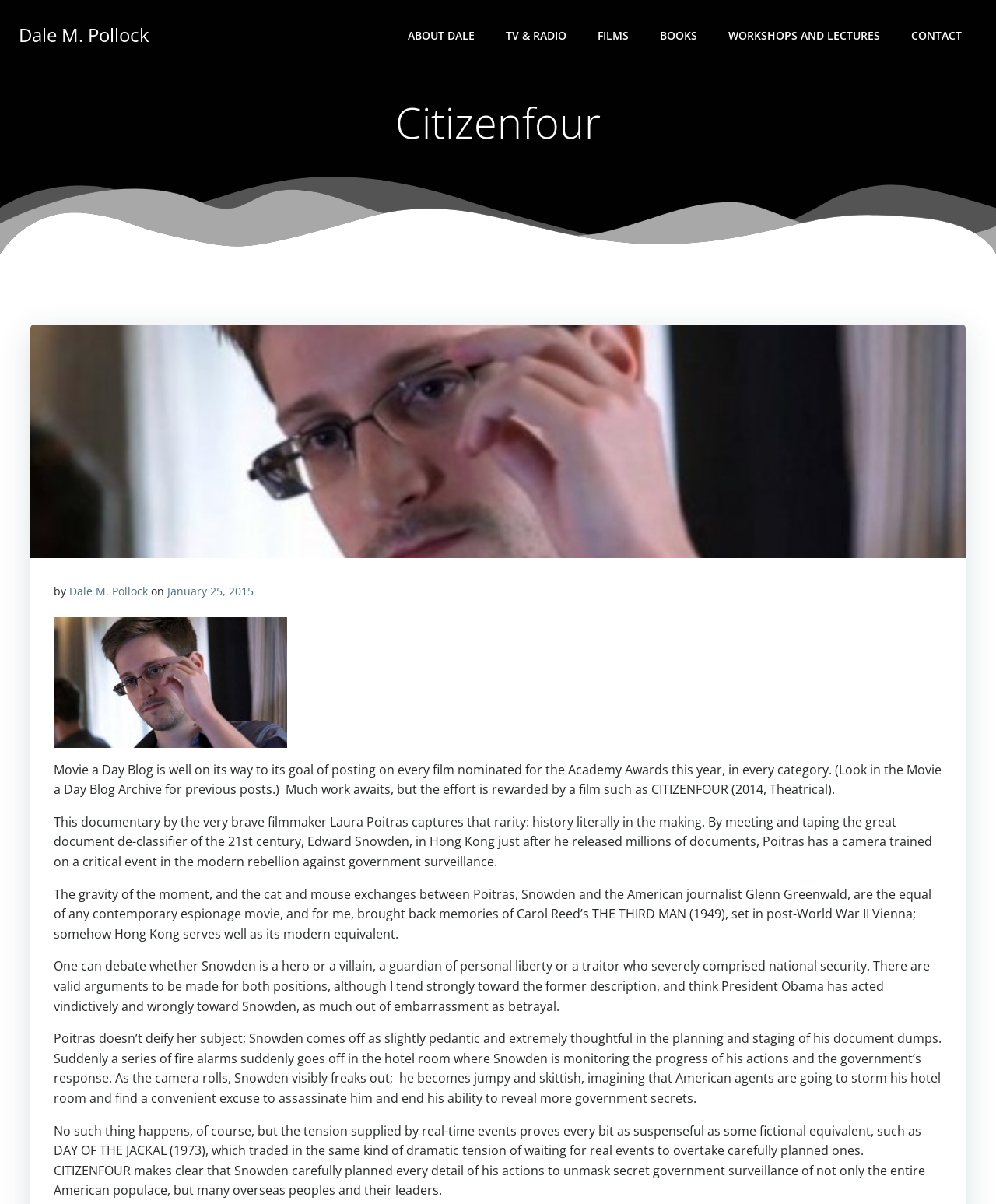Please find the bounding box coordinates of the element that needs to be clicked to perform the following instruction: "Click on the 'ABOUT DALE' link". The bounding box coordinates should be four float numbers between 0 and 1, represented as [left, top, right, bottom].

[0.409, 0.022, 0.477, 0.036]